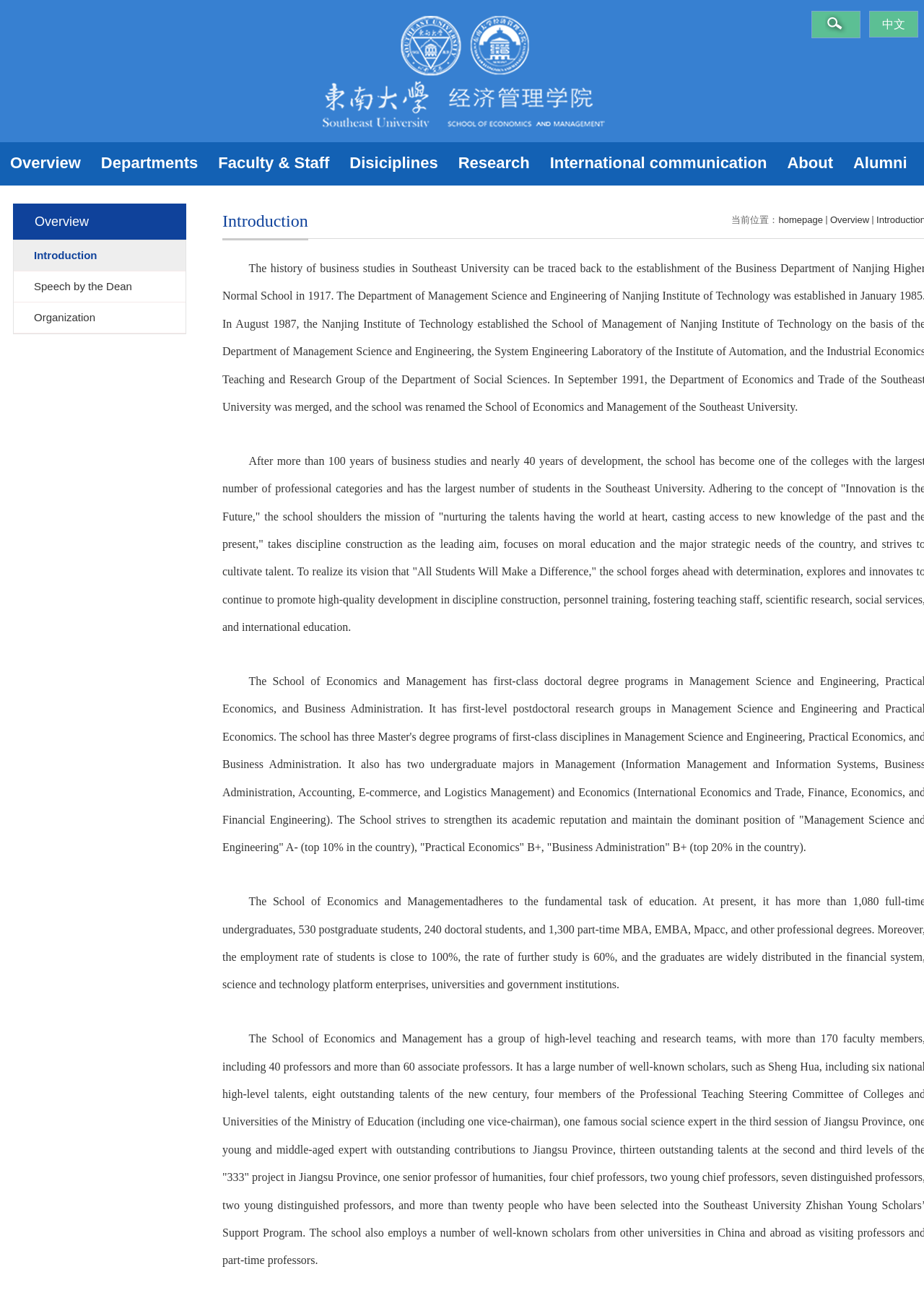What is the language of the current webpage?
Refer to the image and answer the question using a single word or phrase.

Chinese